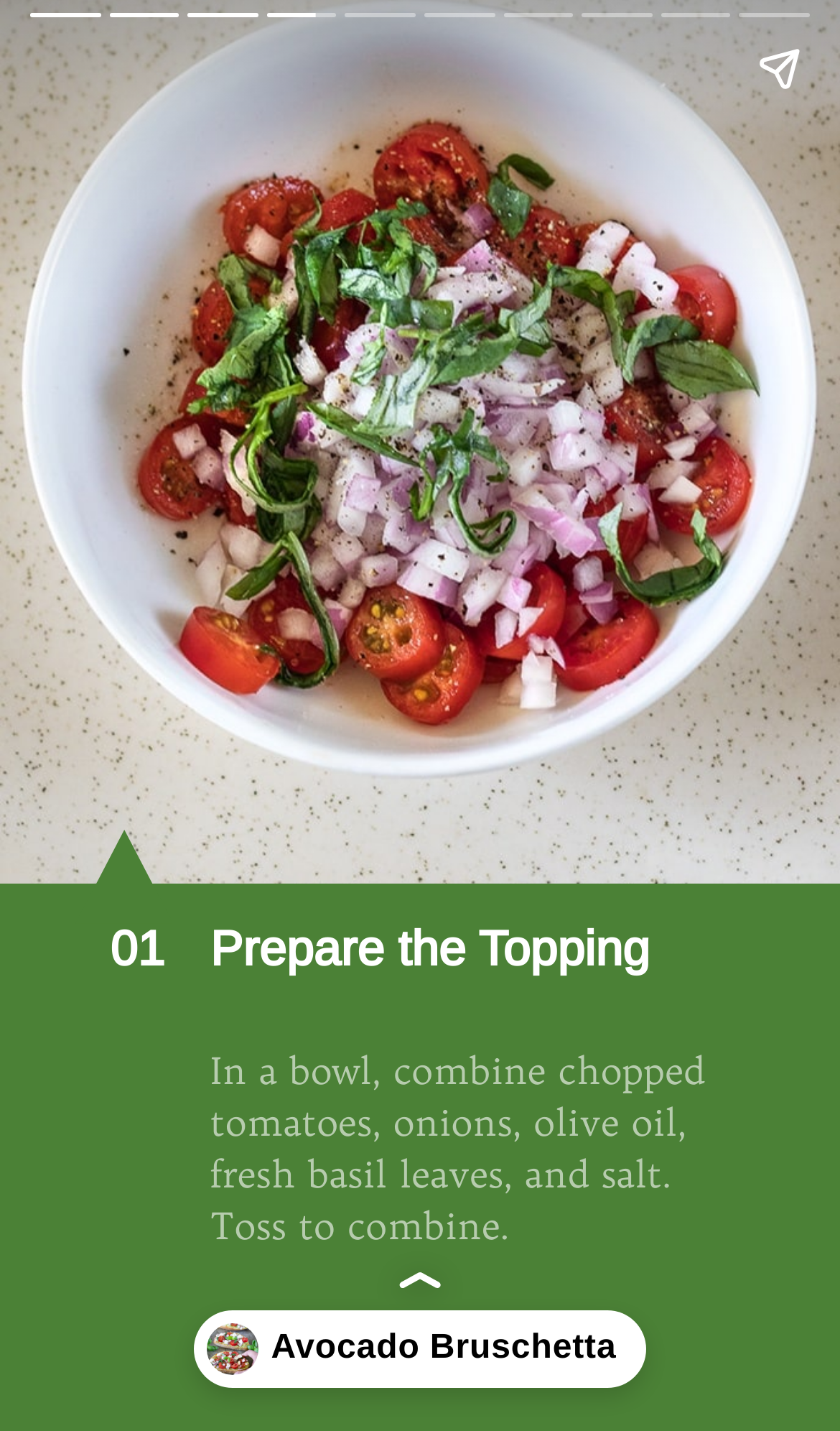What ingredient is used to add flavor to the topping?
Please look at the screenshot and answer in one word or a short phrase.

Salt